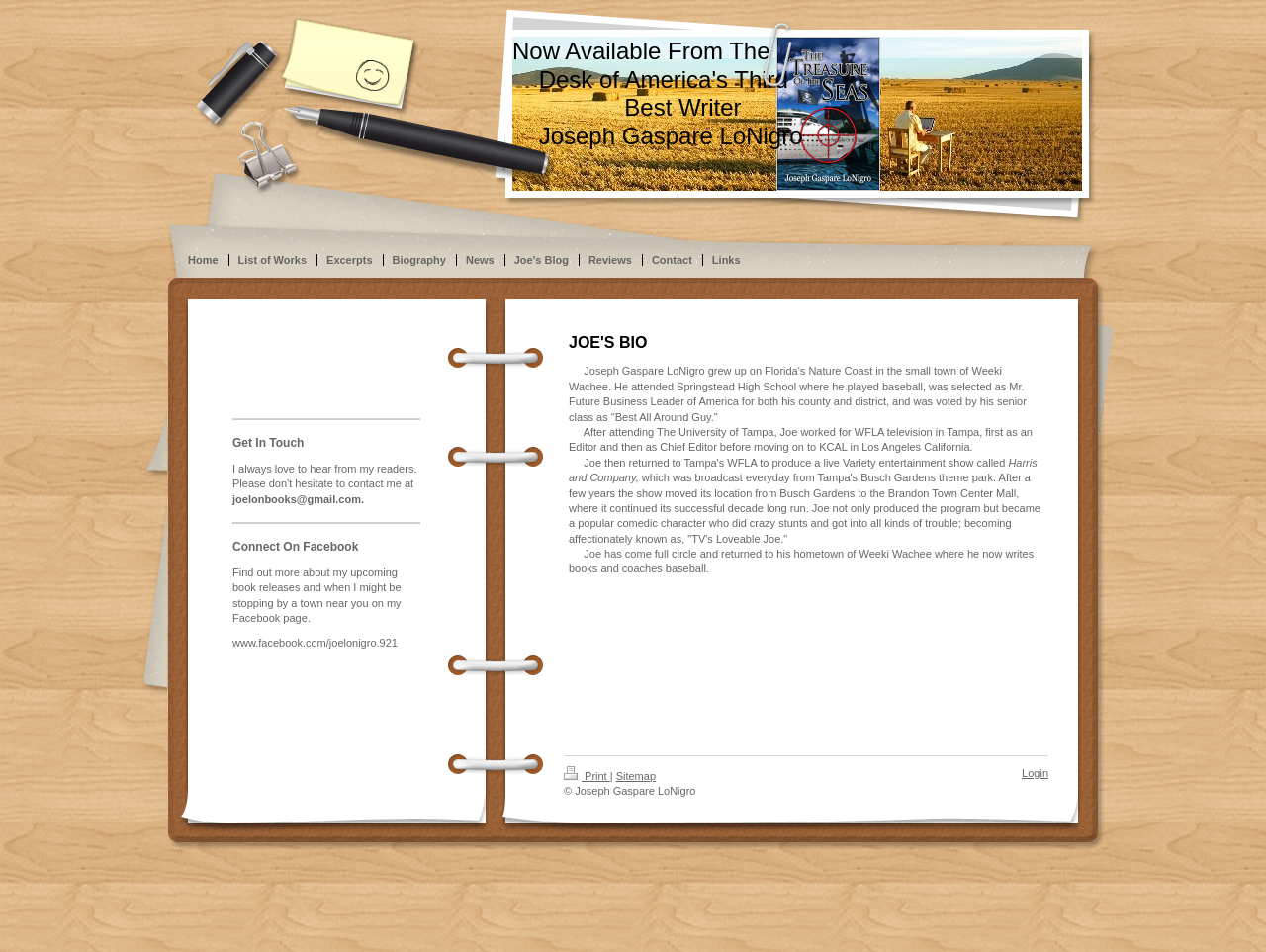What was Joseph Gaspare LoNigro's role at WFLA television?
Refer to the screenshot and deliver a thorough answer to the question presented.

As mentioned in the biography section, after attending The University of Tampa, Joe worked for WFLA television in Tampa, first as an Editor and then as Chief Editor.